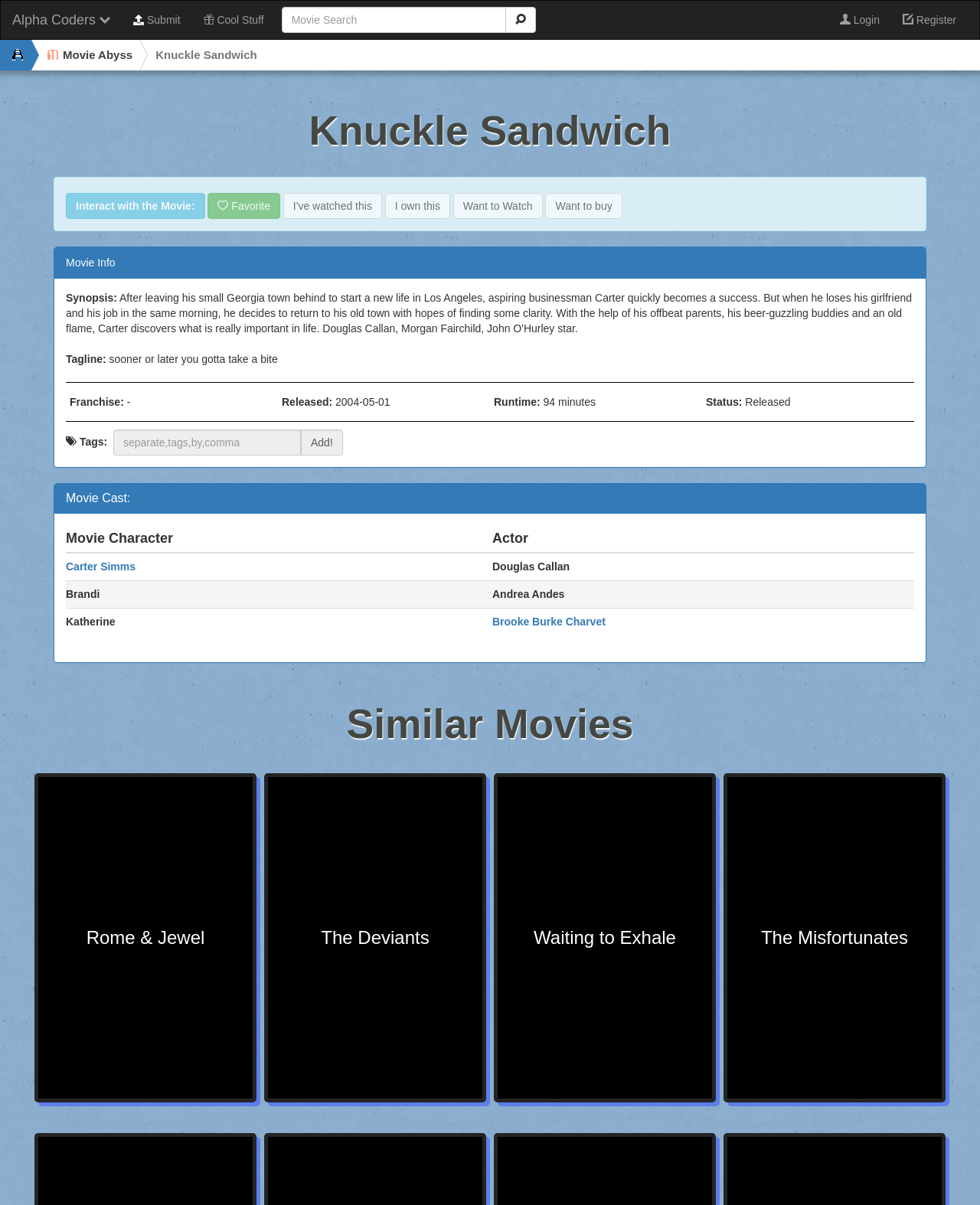Reply to the question with a single word or phrase:
What is the name of the actor who played the character Carter Simms?

Douglas Callan